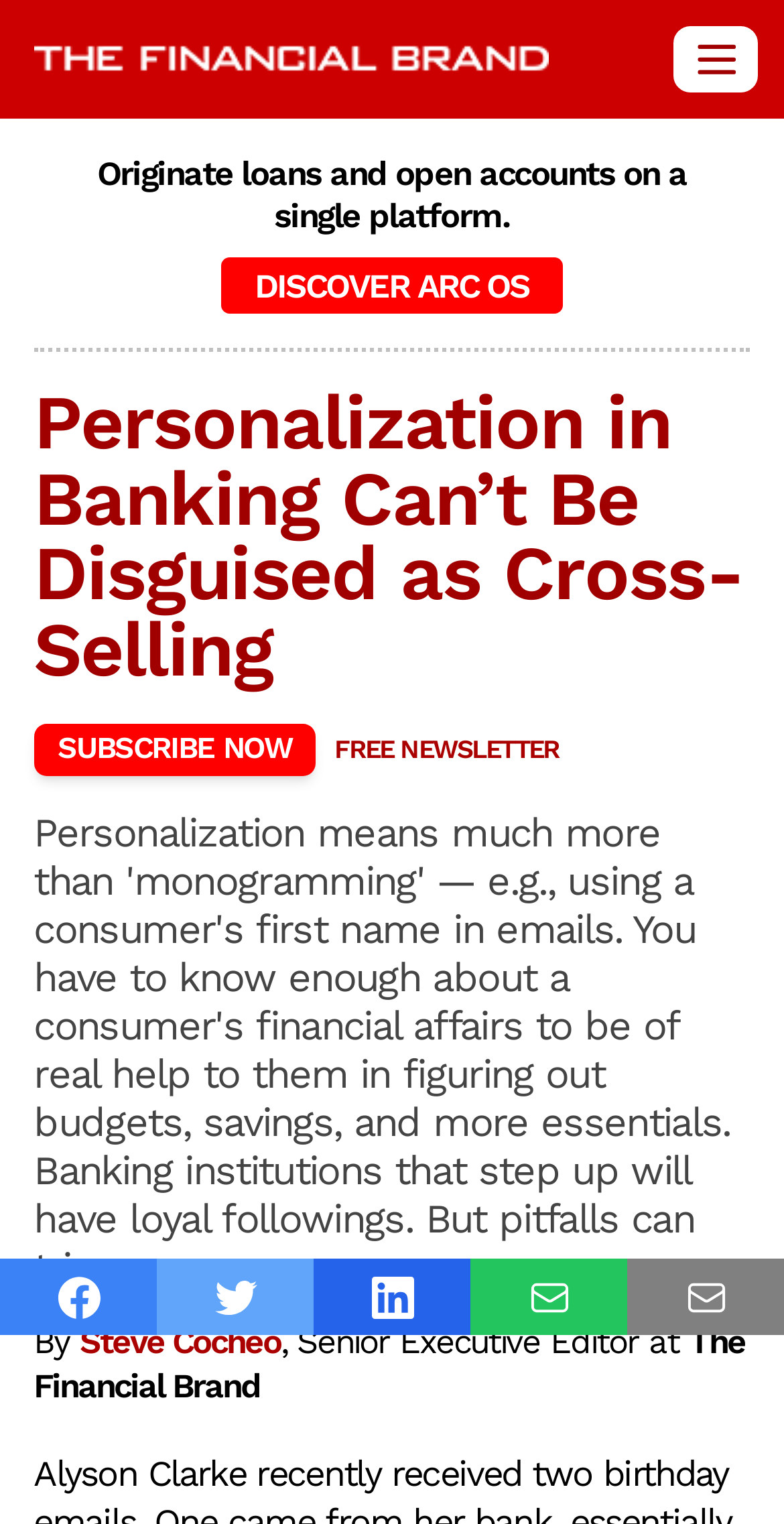Determine the bounding box for the UI element that matches this description: "Steve Cocheo".

[0.102, 0.867, 0.358, 0.894]